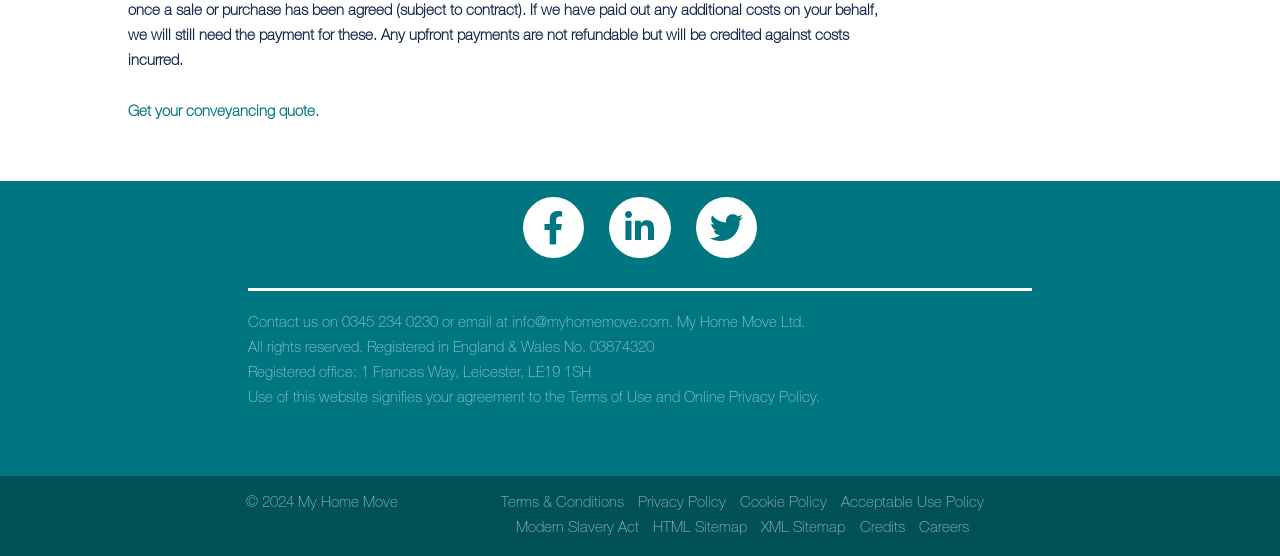Specify the bounding box coordinates of the area to click in order to execute this command: 'View Terms & Conditions'. The coordinates should consist of four float numbers ranging from 0 to 1, and should be formatted as [left, top, right, bottom].

[0.391, 0.891, 0.487, 0.918]